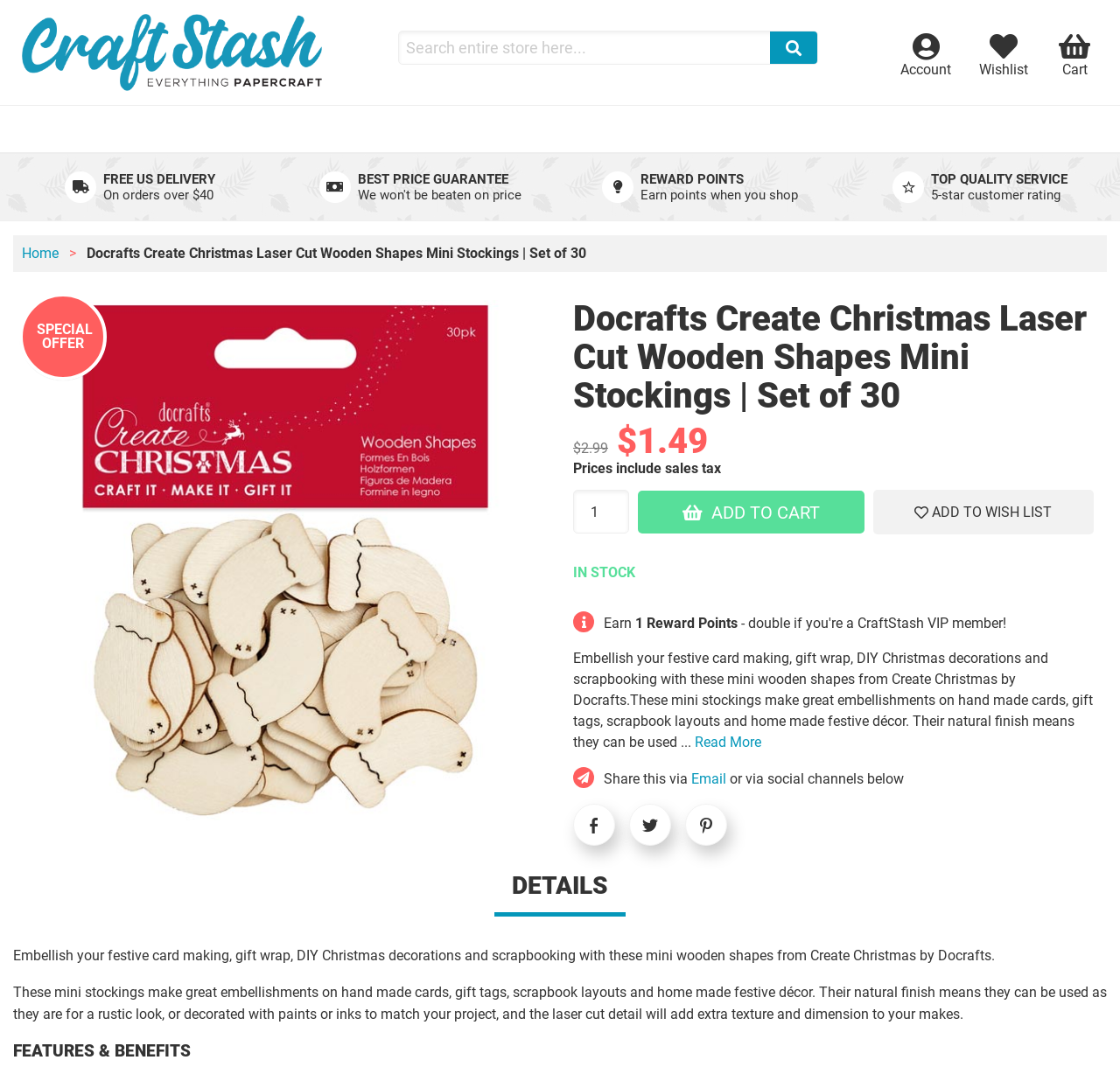How many reward points can be earned from this product?
Use the information from the screenshot to give a comprehensive response to the question.

The number of reward points that can be earned from this product can be found in the product details section, where it is listed as 'Earn 1 Reward Points'.